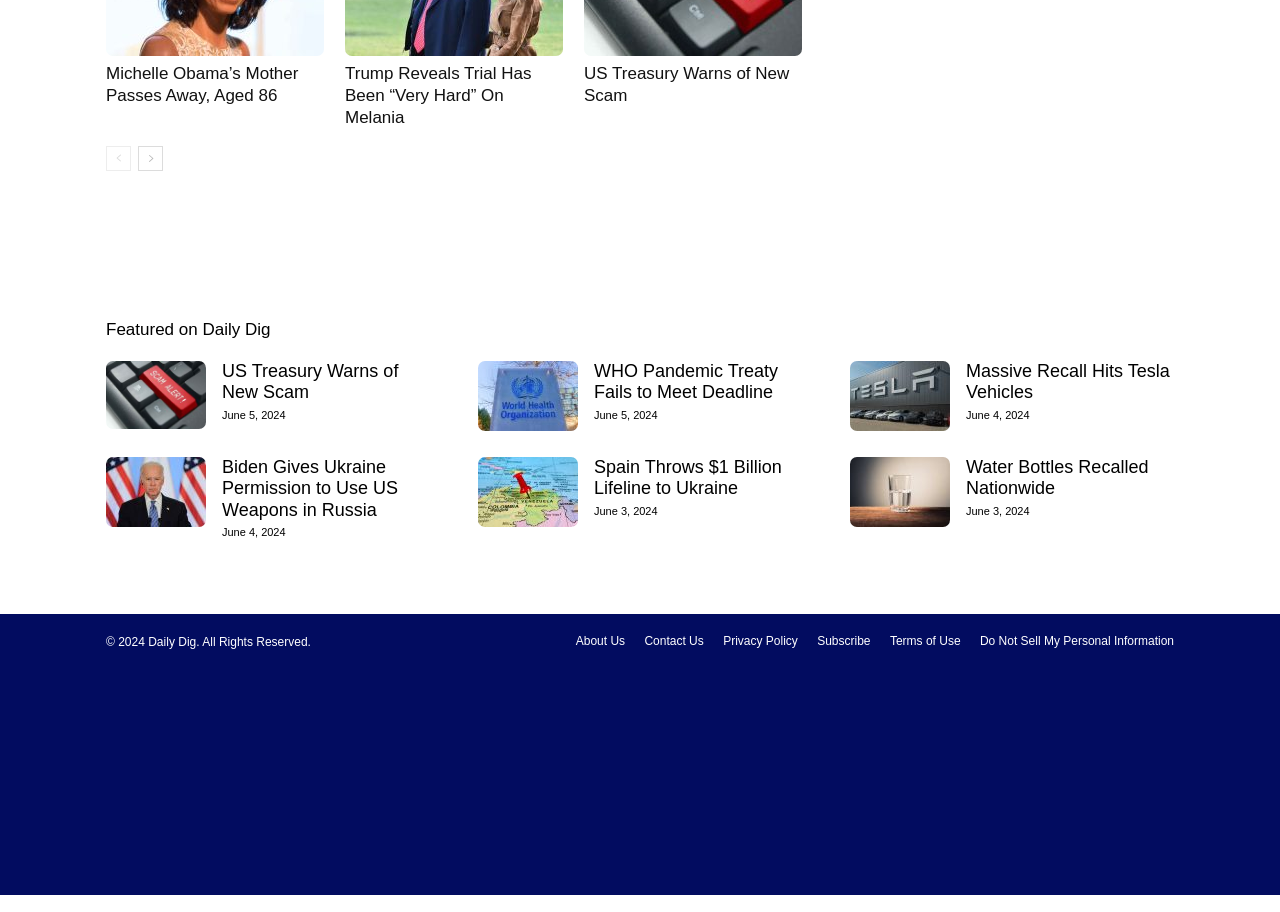Bounding box coordinates are specified in the format (top-left x, top-left y, bottom-right x, bottom-right y). All values are floating point numbers bounded between 0 and 1. Please provide the bounding box coordinate of the region this sentence describes: Terms of Use

[0.695, 0.693, 0.75, 0.713]